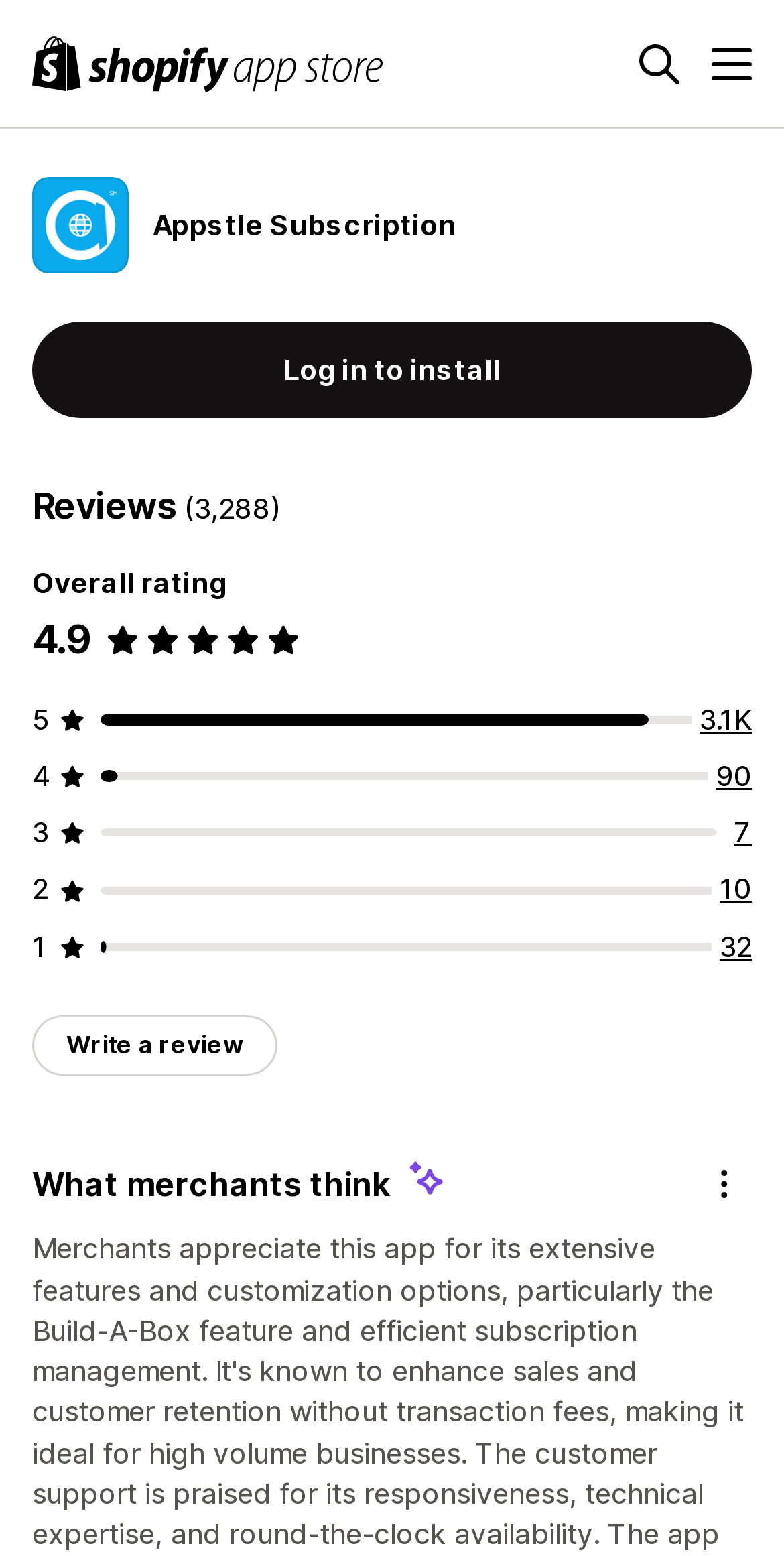What is the heading below the Appstle Subscription logo?
Answer with a single word or phrase by referring to the visual content.

Reviews (3,288)